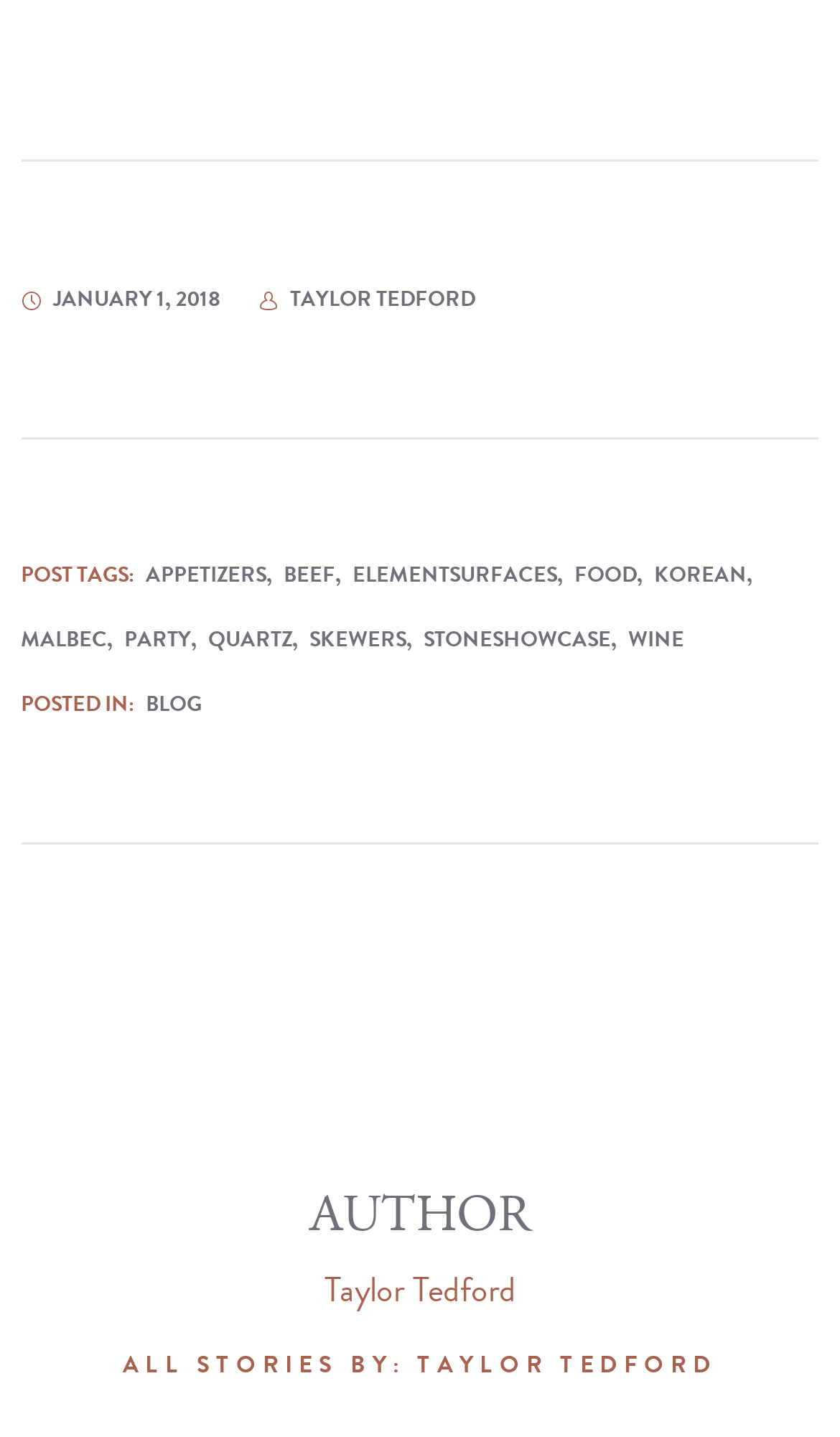Identify the bounding box coordinates of the region that should be clicked to execute the following instruction: "view Taylor Tedford's stories".

[0.146, 0.937, 0.854, 0.963]